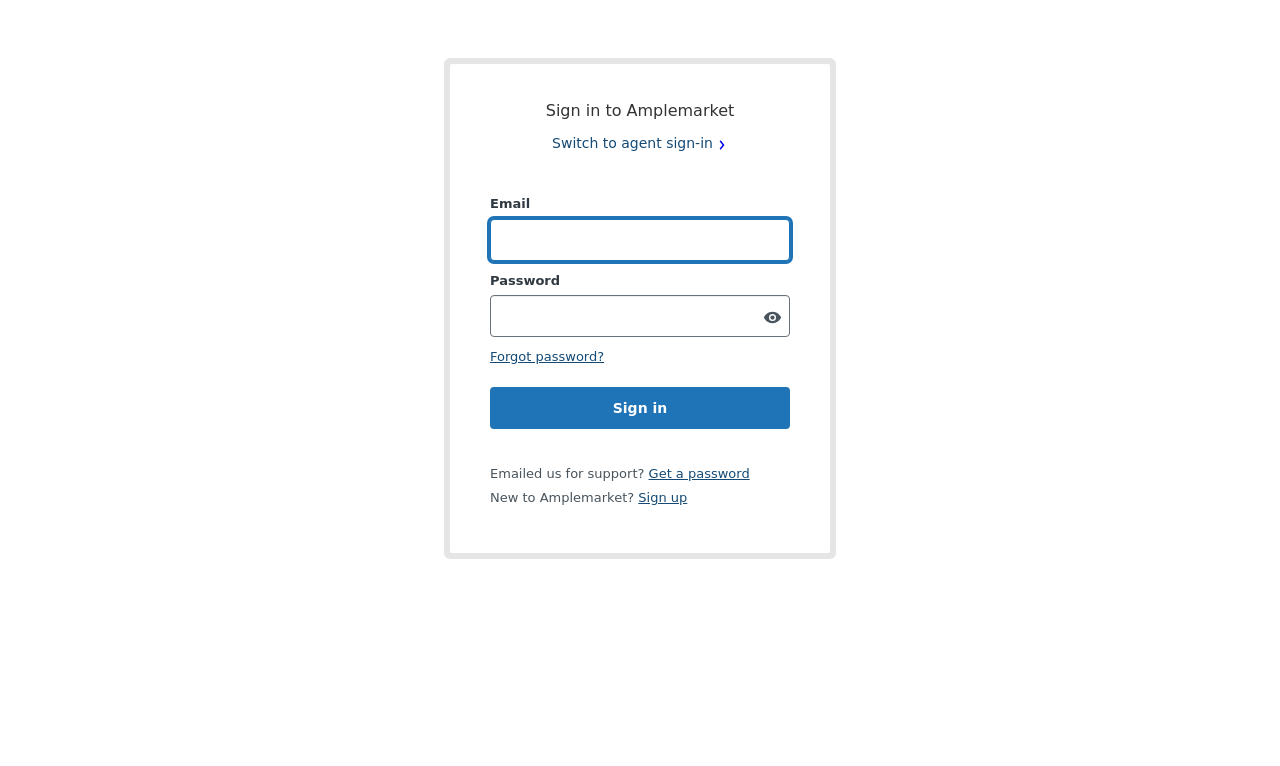Provide a short, one-word or phrase answer to the question below:
What can users do if they forgot their password?

Click 'Forgot password?'